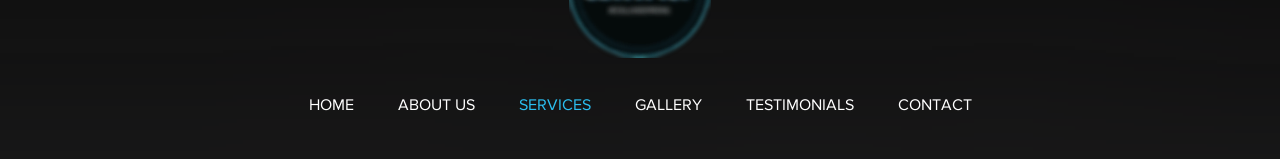Given the element description: "CONTACT", predict the bounding box coordinates of this UI element. The coordinates must be four float numbers between 0 and 1, given as [left, top, right, bottom].

[0.684, 0.5, 0.777, 0.815]